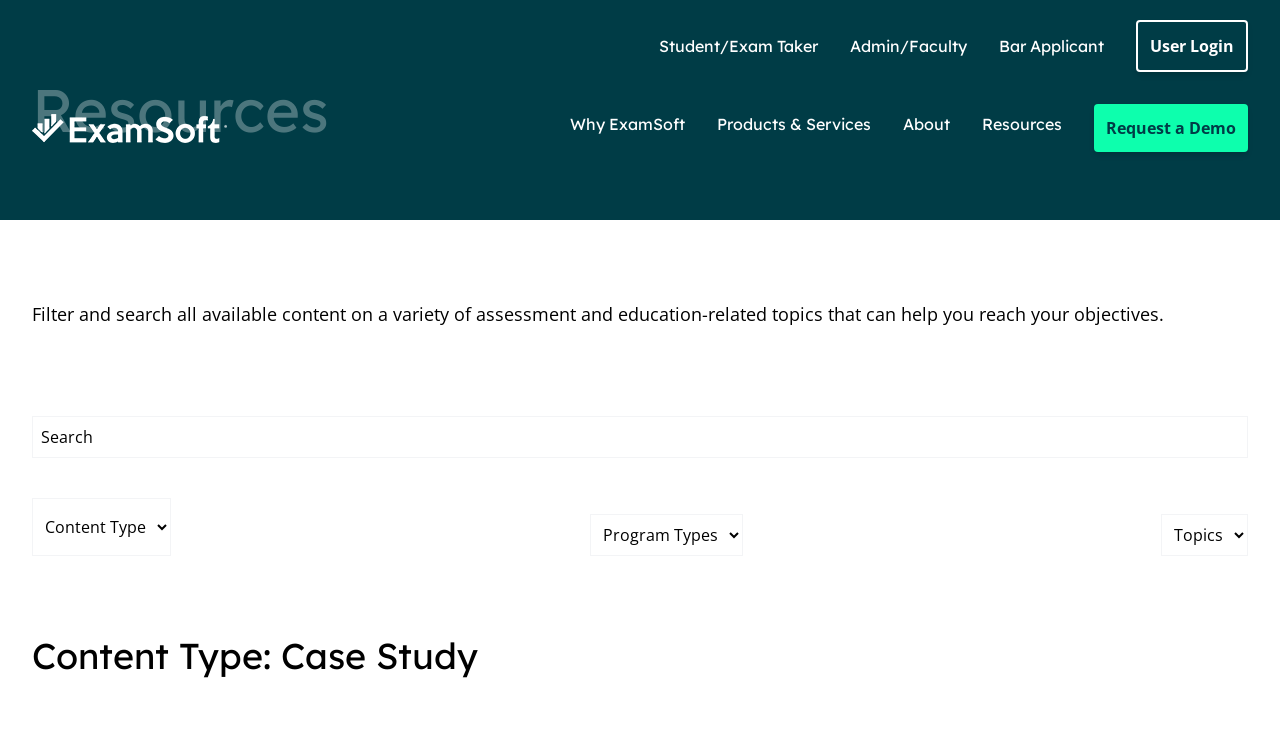Can you pinpoint the bounding box coordinates for the clickable element required for this instruction: "Search for something"? The coordinates should be four float numbers between 0 and 1, i.e., [left, top, right, bottom].

[0.025, 0.54, 0.975, 0.617]